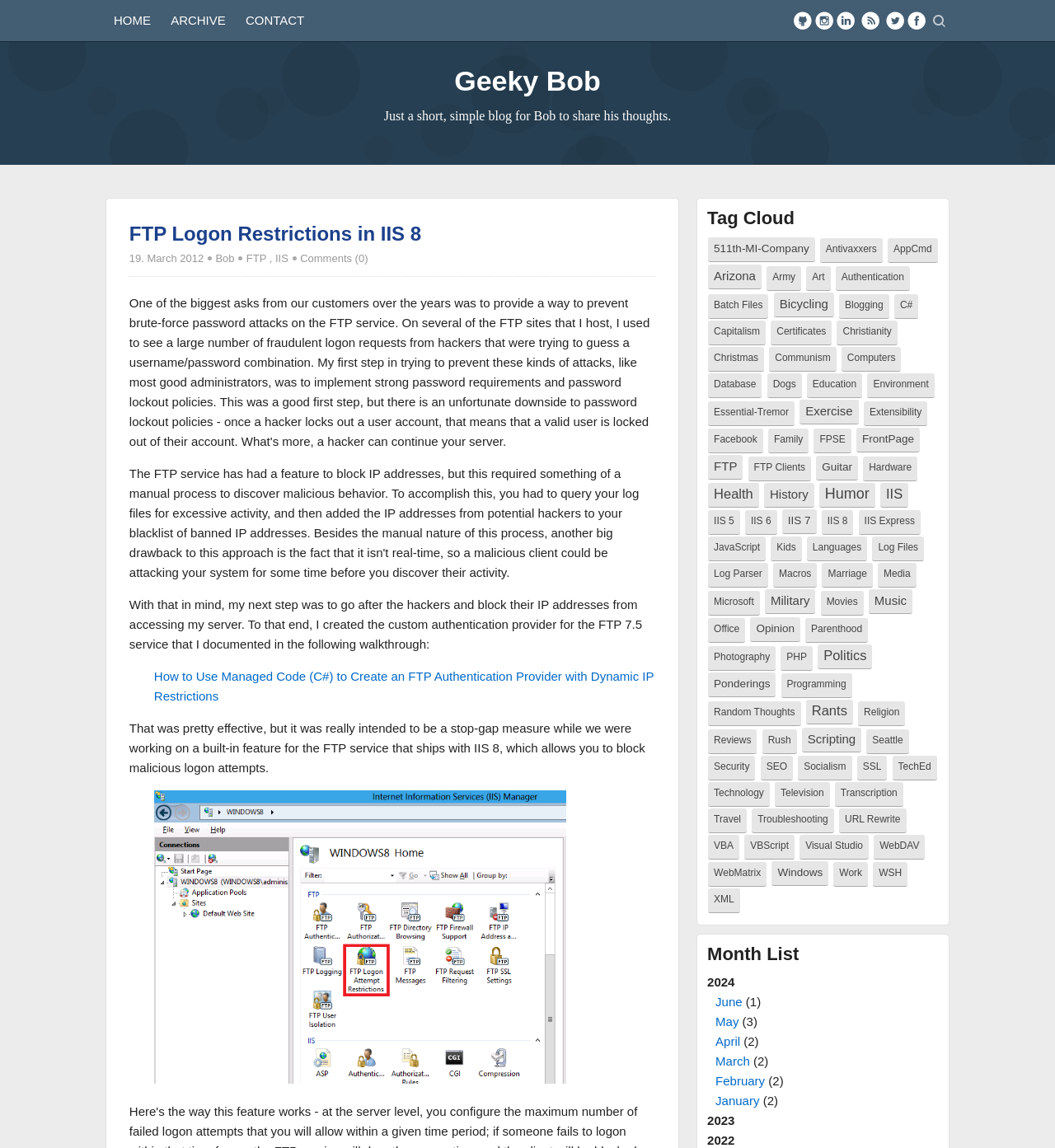Locate the bounding box coordinates of the element you need to click to accomplish the task described by this instruction: "View the 'FTP Logon Restrictions in IIS 8' article".

[0.123, 0.193, 0.621, 0.214]